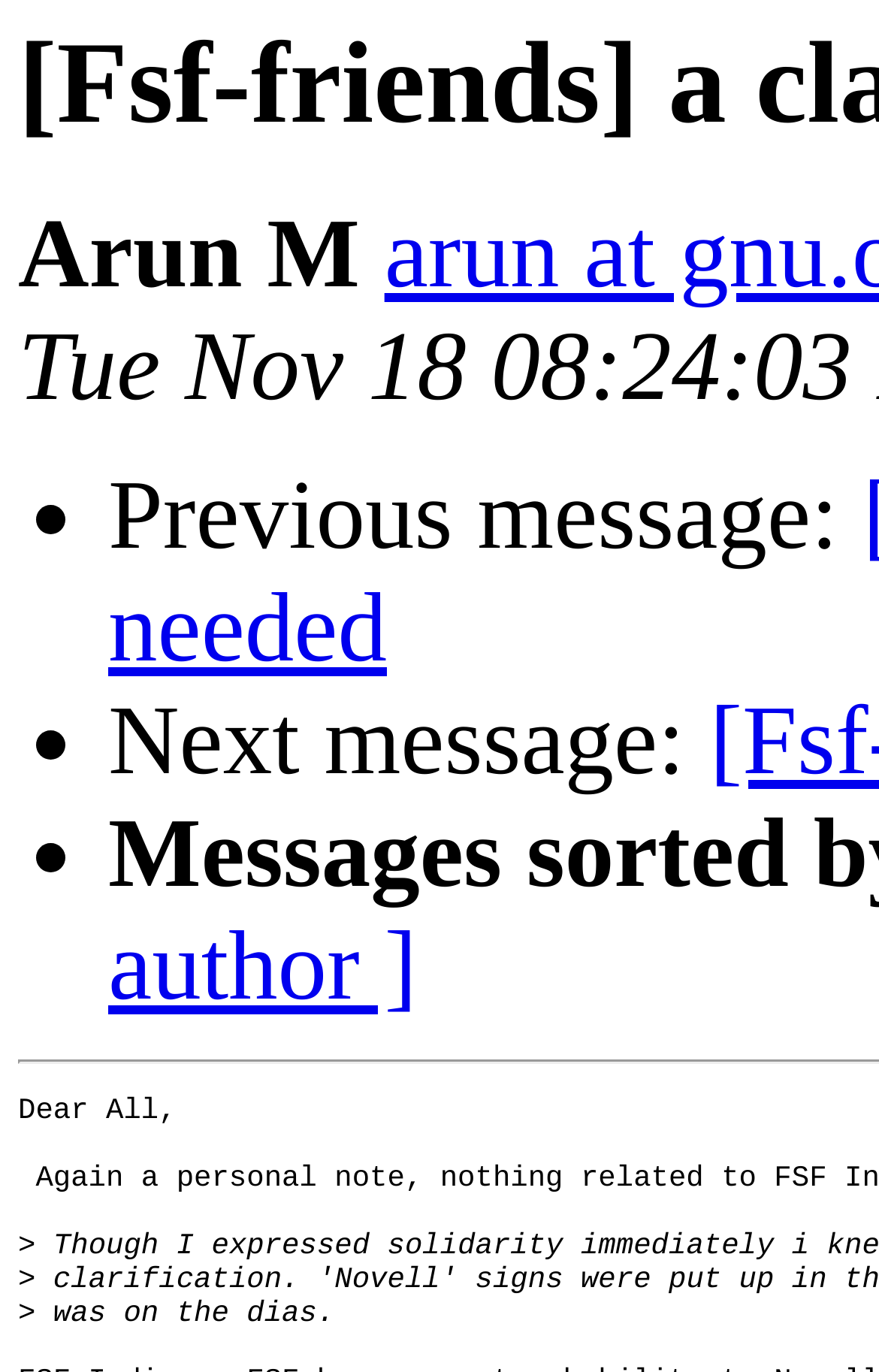Identify the primary heading of the webpage and provide its text.

[Fsf-friends] a clarification needed